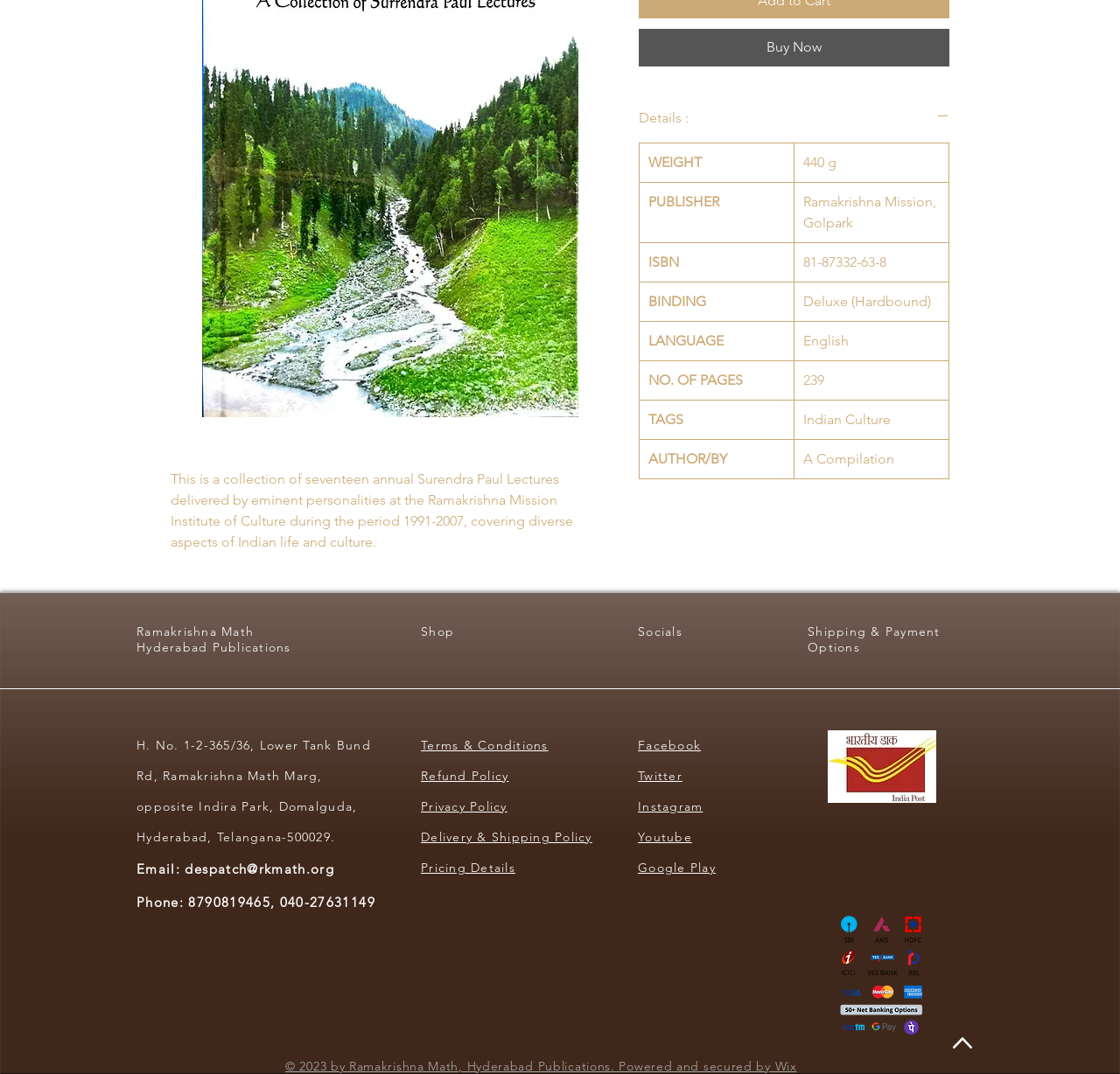Given the description of a UI element: "Terms & Conditions", identify the bounding box coordinates of the matching element in the webpage screenshot.

[0.376, 0.687, 0.49, 0.701]